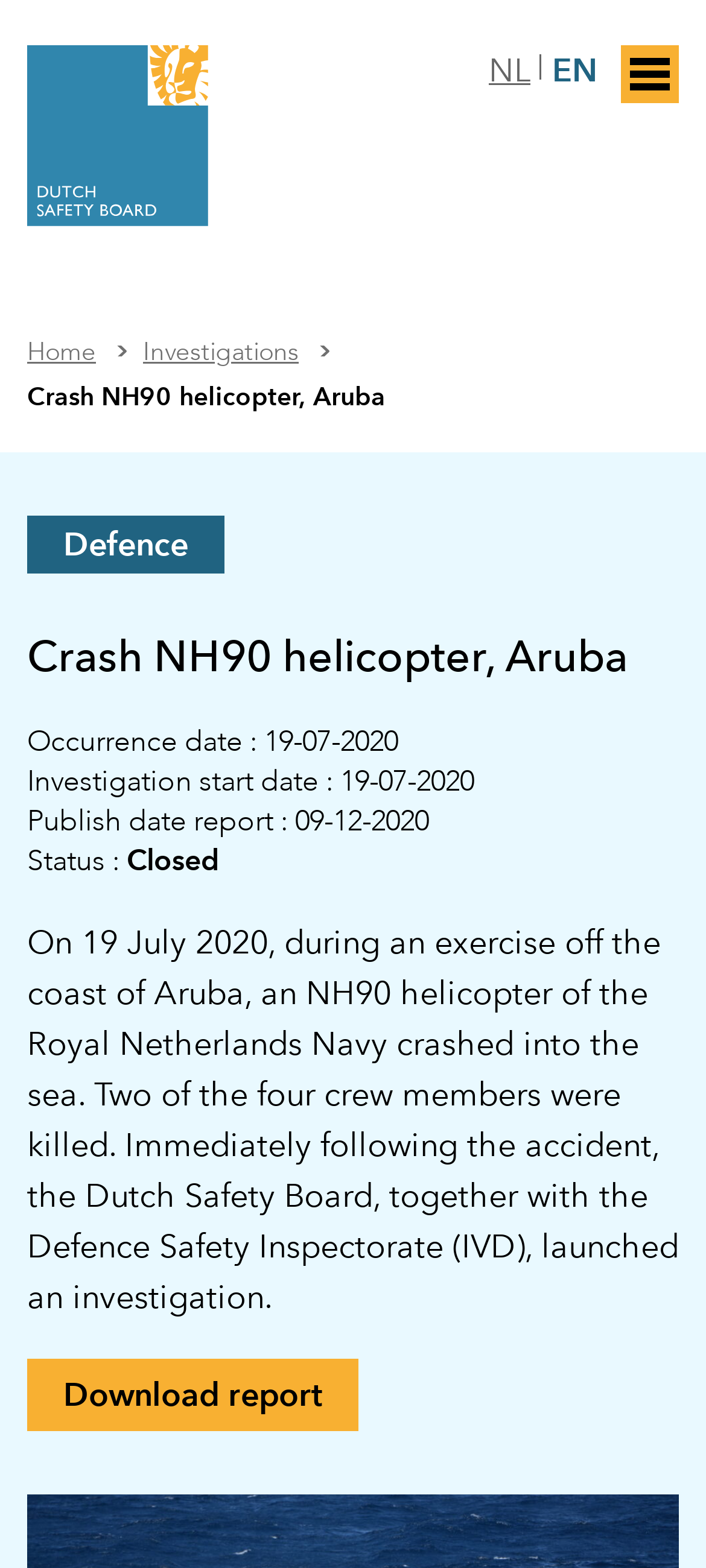Extract the primary header of the webpage and generate its text.

Crash NH90 helicopter, Aruba